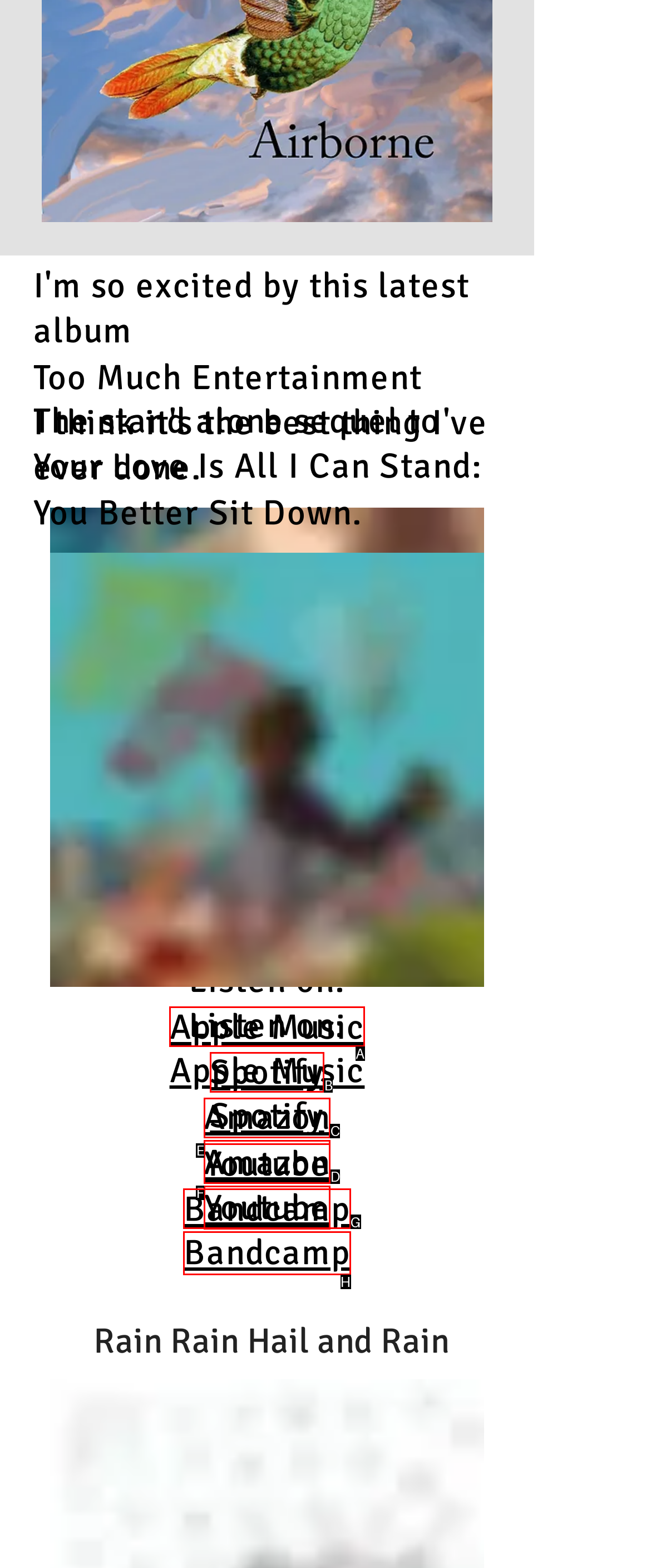Select the HTML element that best fits the description: Amazon
Respond with the letter of the correct option from the choices given.

C